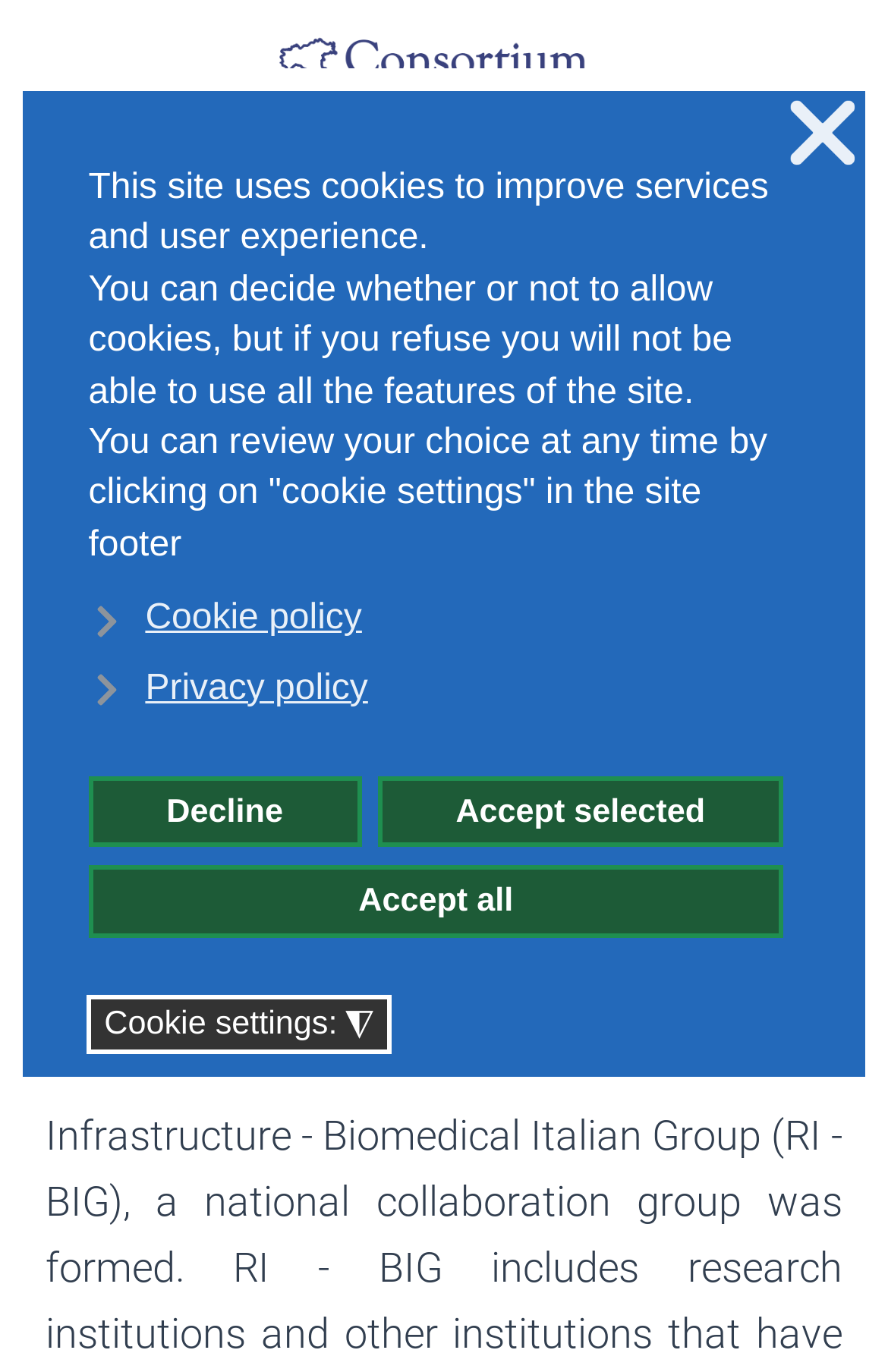From the screenshot, find the bounding box of the UI element matching this description: "Madhya 9". Supply the bounding box coordinates in the form [left, top, right, bottom], each a float between 0 and 1.

None